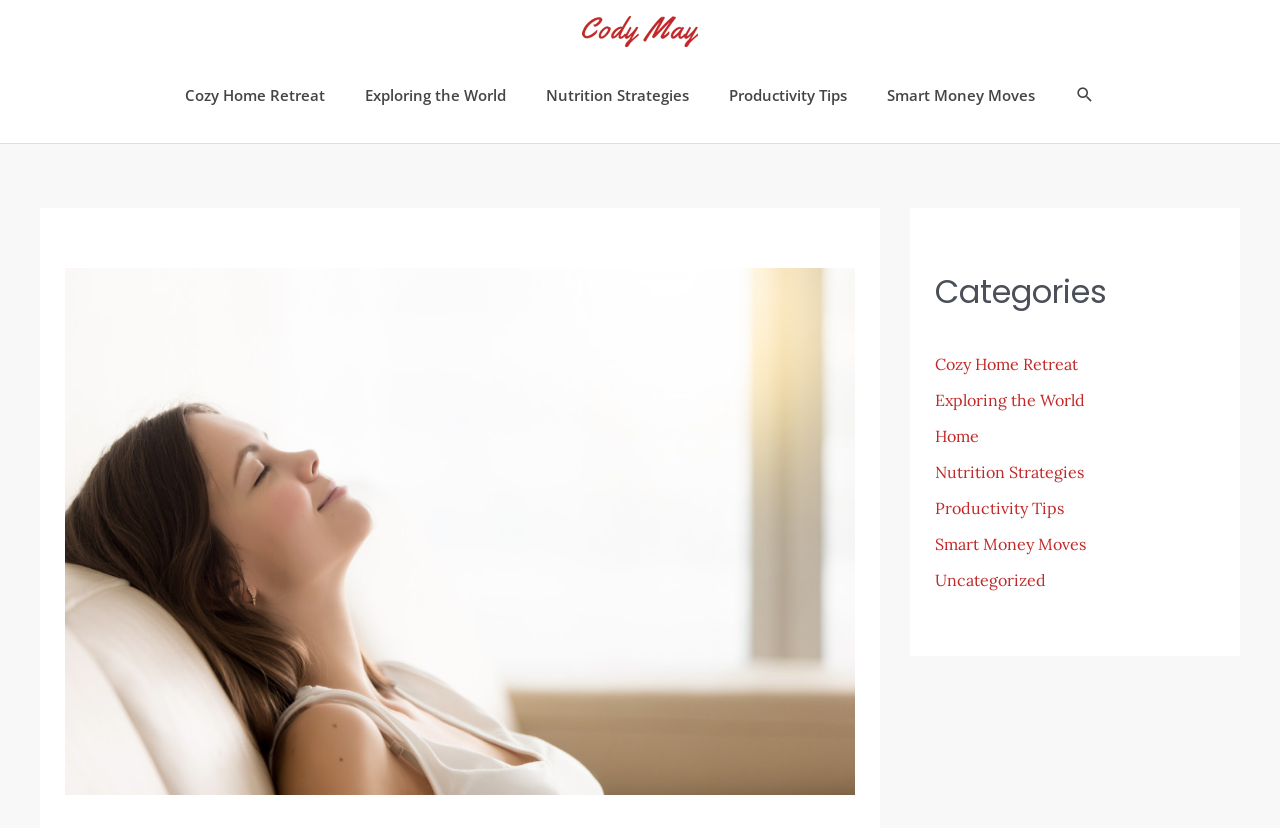Indicate the bounding box coordinates of the element that must be clicked to execute the instruction: "View product details". The coordinates should be given as four float numbers between 0 and 1, i.e., [left, top, right, bottom].

None